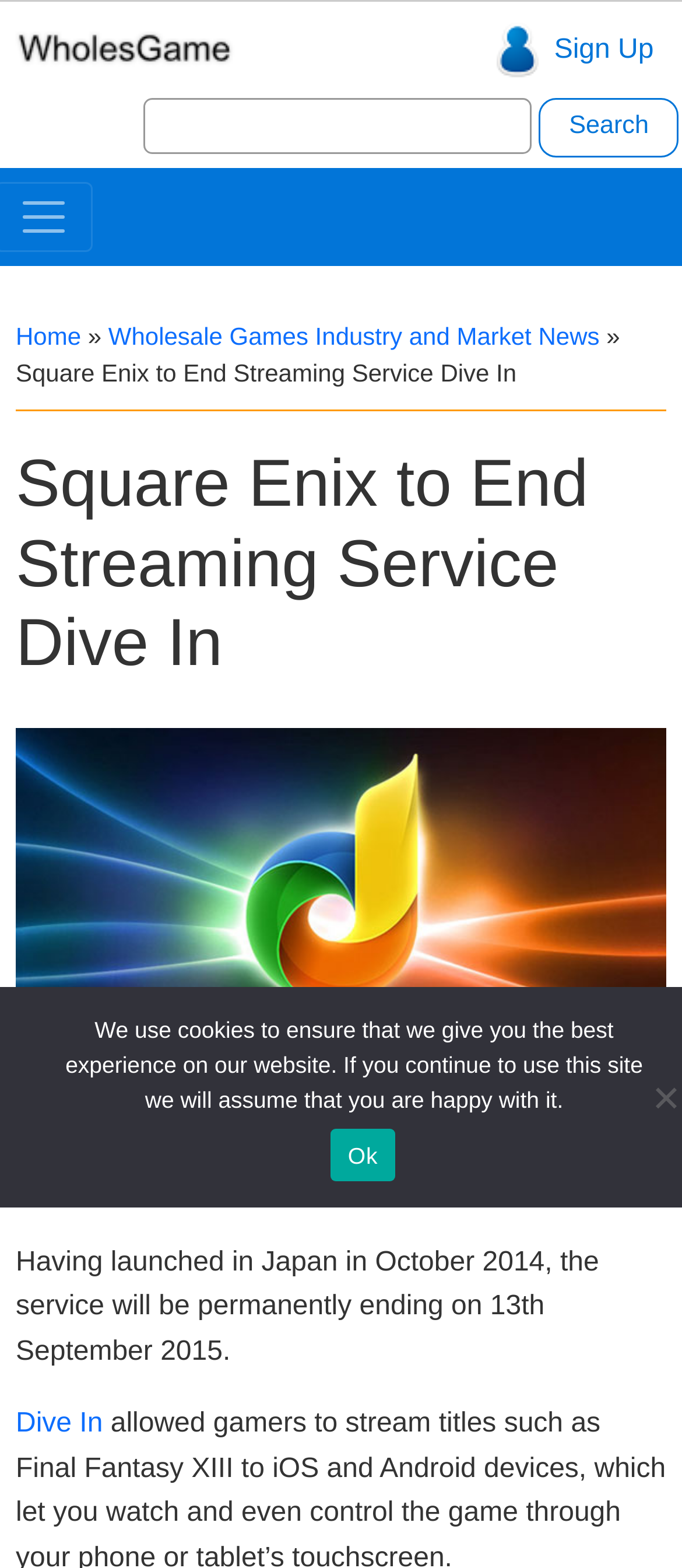What is the purpose of the textbox?
Refer to the screenshot and deliver a thorough answer to the question presented.

The textbox is located next to a search button and has a label 'Search for:', indicating that its purpose is to input search queries. The textbox is also accompanied by a search button, which further supports this conclusion.